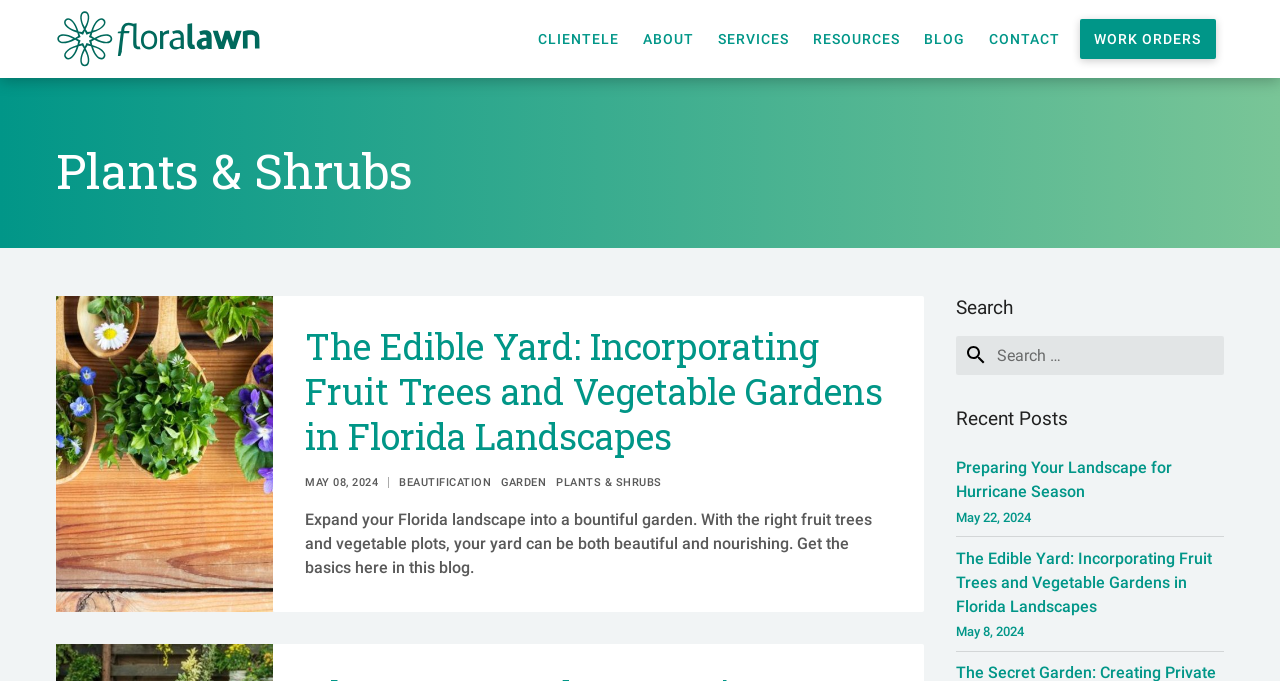Using the element description: "Work Orders", determine the bounding box coordinates. The coordinates should be in the format [left, top, right, bottom], with values between 0 and 1.

[0.844, 0.028, 0.95, 0.086]